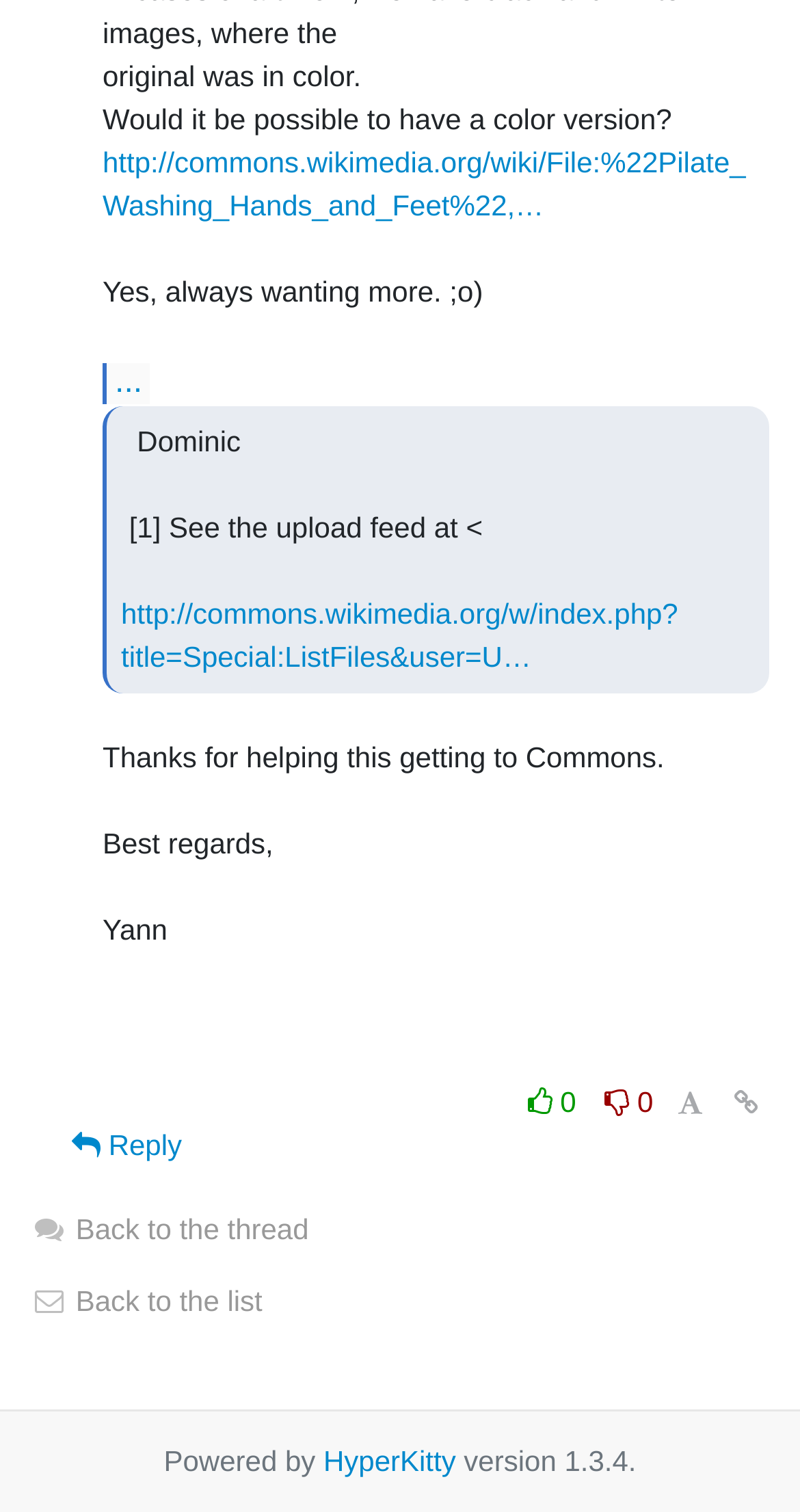What is the username of the uploader?
Using the image, provide a detailed and thorough answer to the question.

The username of the uploader can be found in the link 'http://commons.wikimedia.org/w/index.php?title=Special:ListFiles&user=U…' which is located at the top of the page, indicating that the user 'U' has uploaded some files.